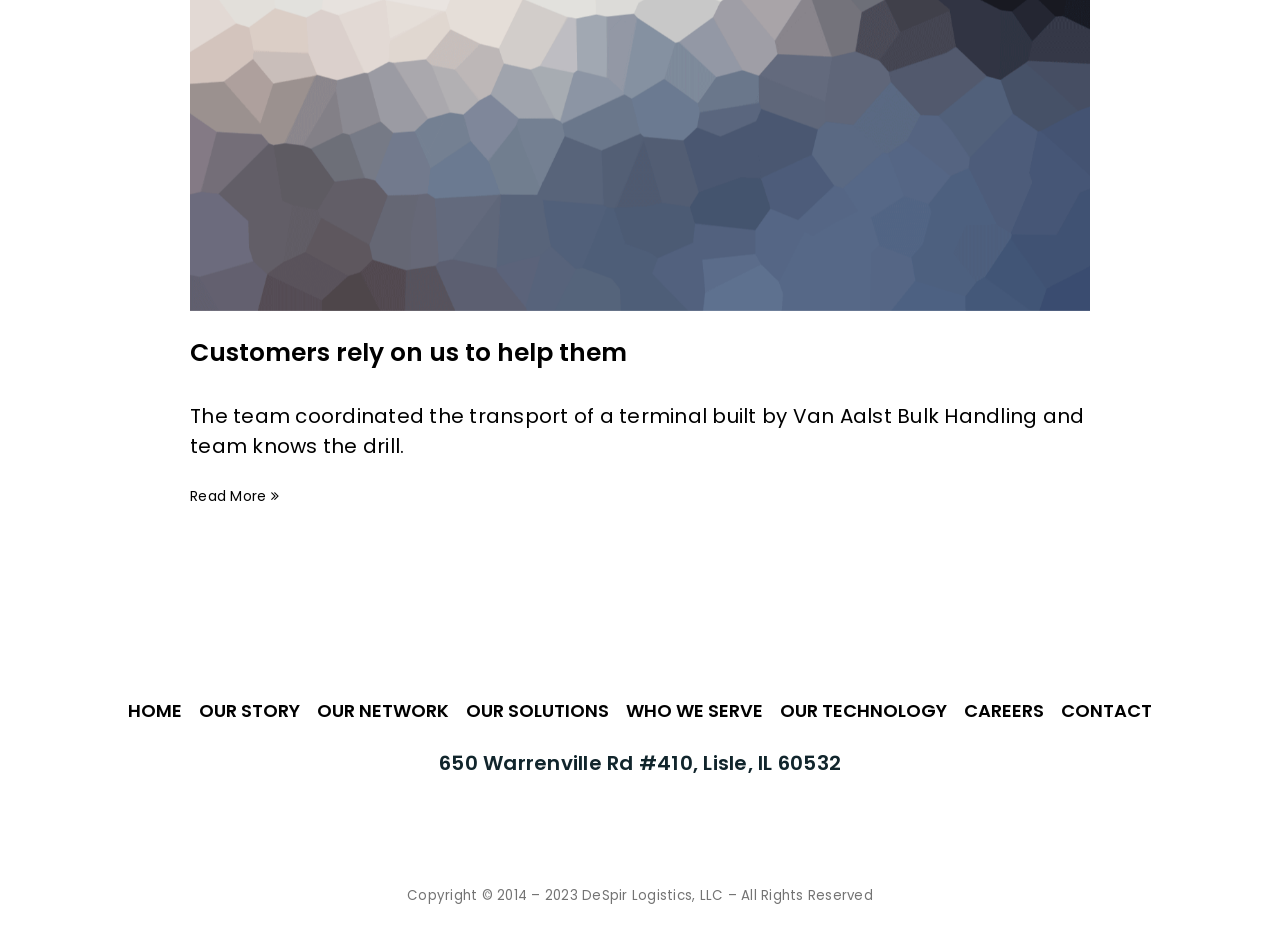Determine the bounding box coordinates of the target area to click to execute the following instruction: "View the contact information."

[0.829, 0.746, 0.9, 0.773]